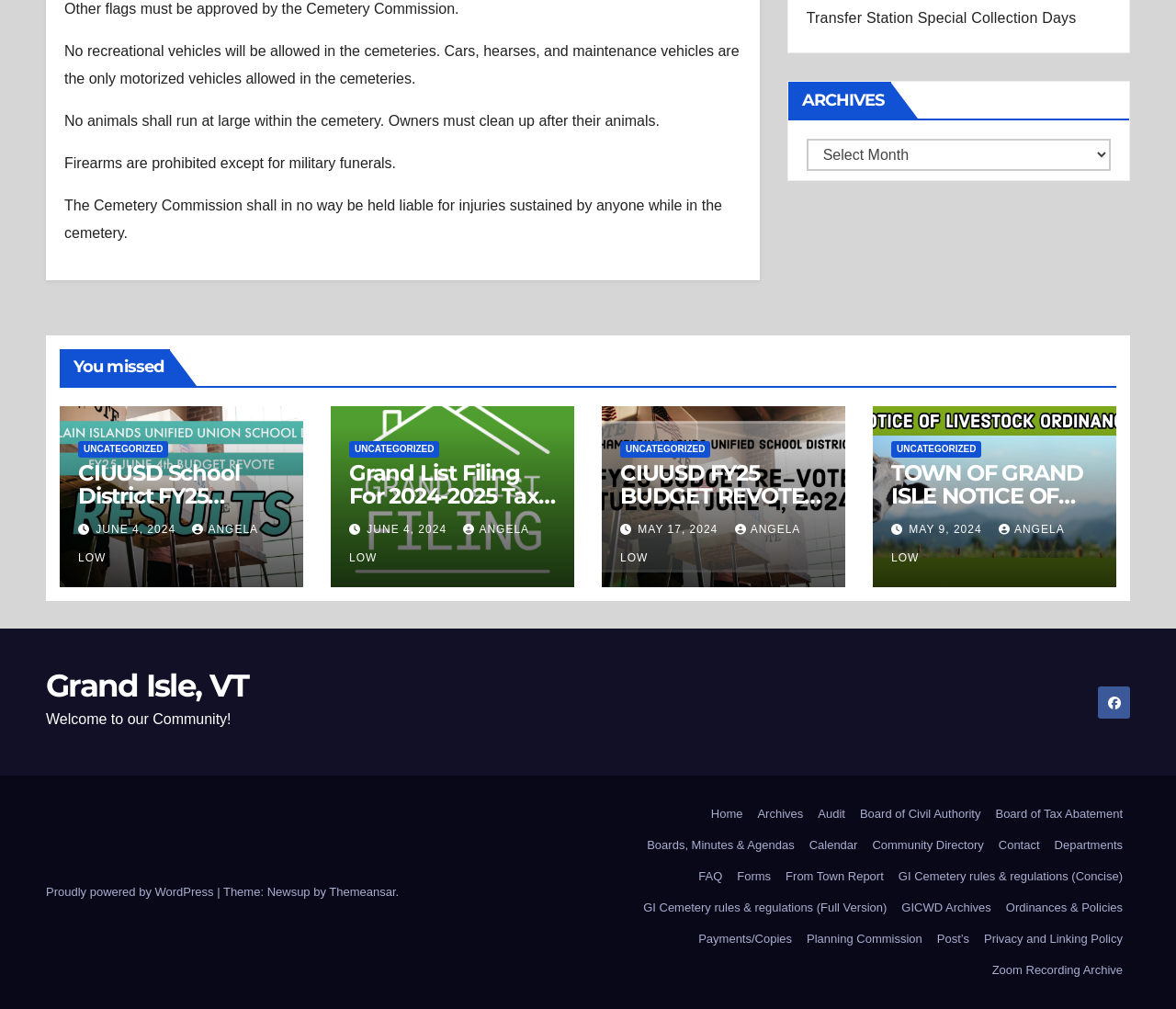Determine the bounding box coordinates of the clickable region to follow the instruction: "Search using the search box".

None